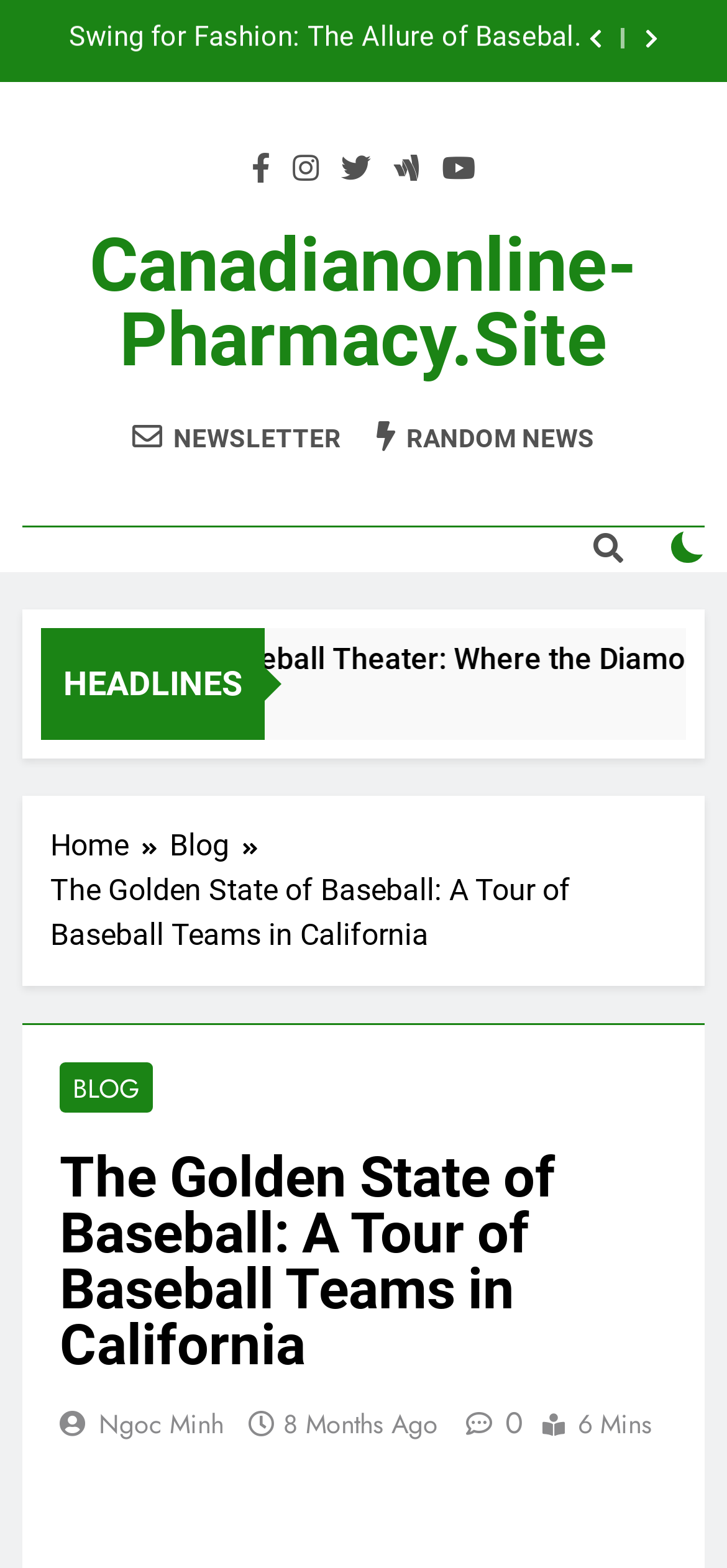Who is the author of the current article?
Answer the question with as much detail as you can, using the image as a reference.

I looked at the article section and found the author's name, which is 'Ngoc Minh', located below the article title.